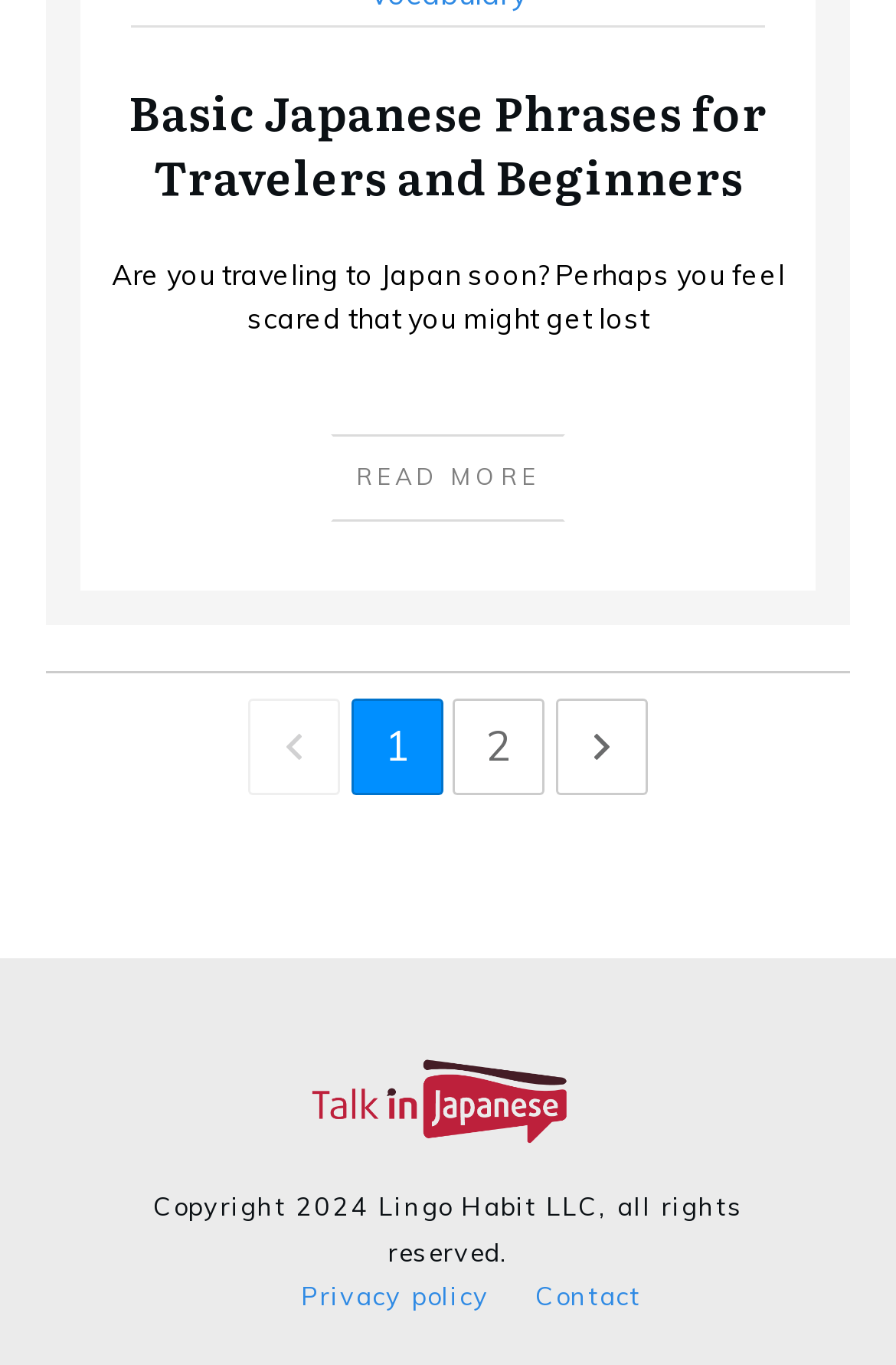Identify the bounding box coordinates of the region I need to click to complete this instruction: "Read more about traveling to Japan".

[0.369, 0.318, 0.631, 0.382]